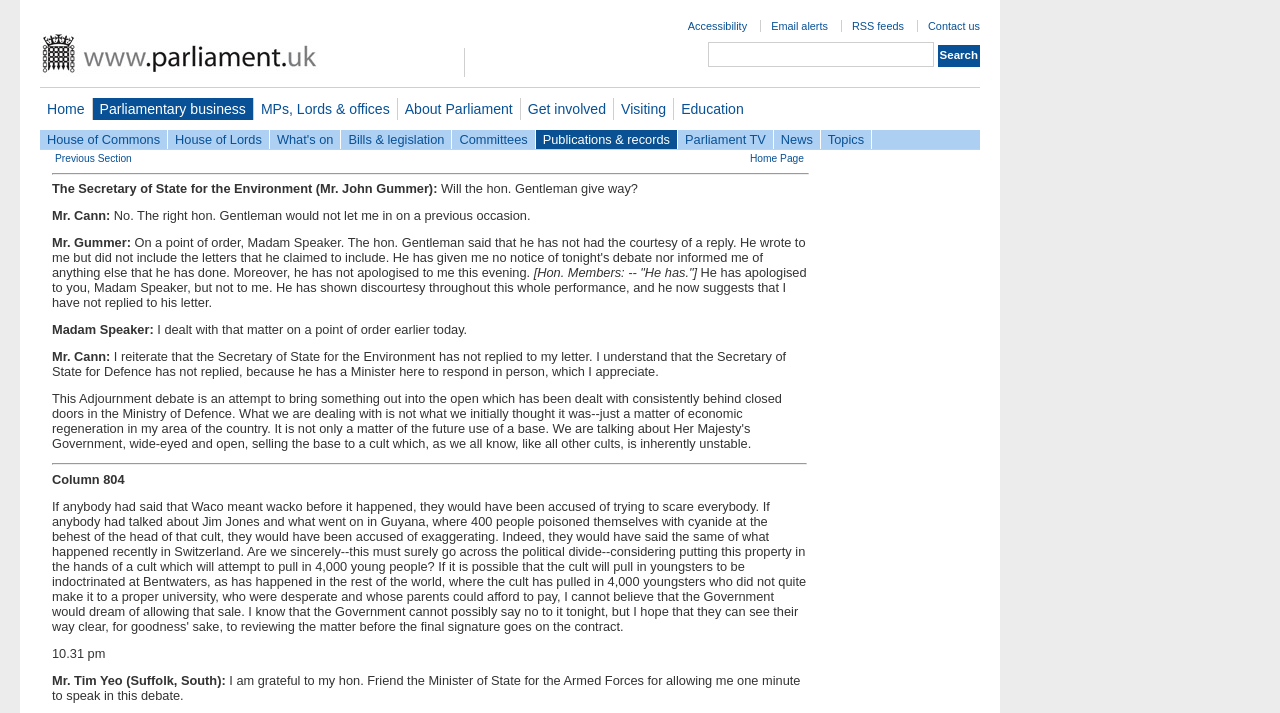Reply to the question with a single word or phrase:
How many columns are mentioned on the webpage?

One